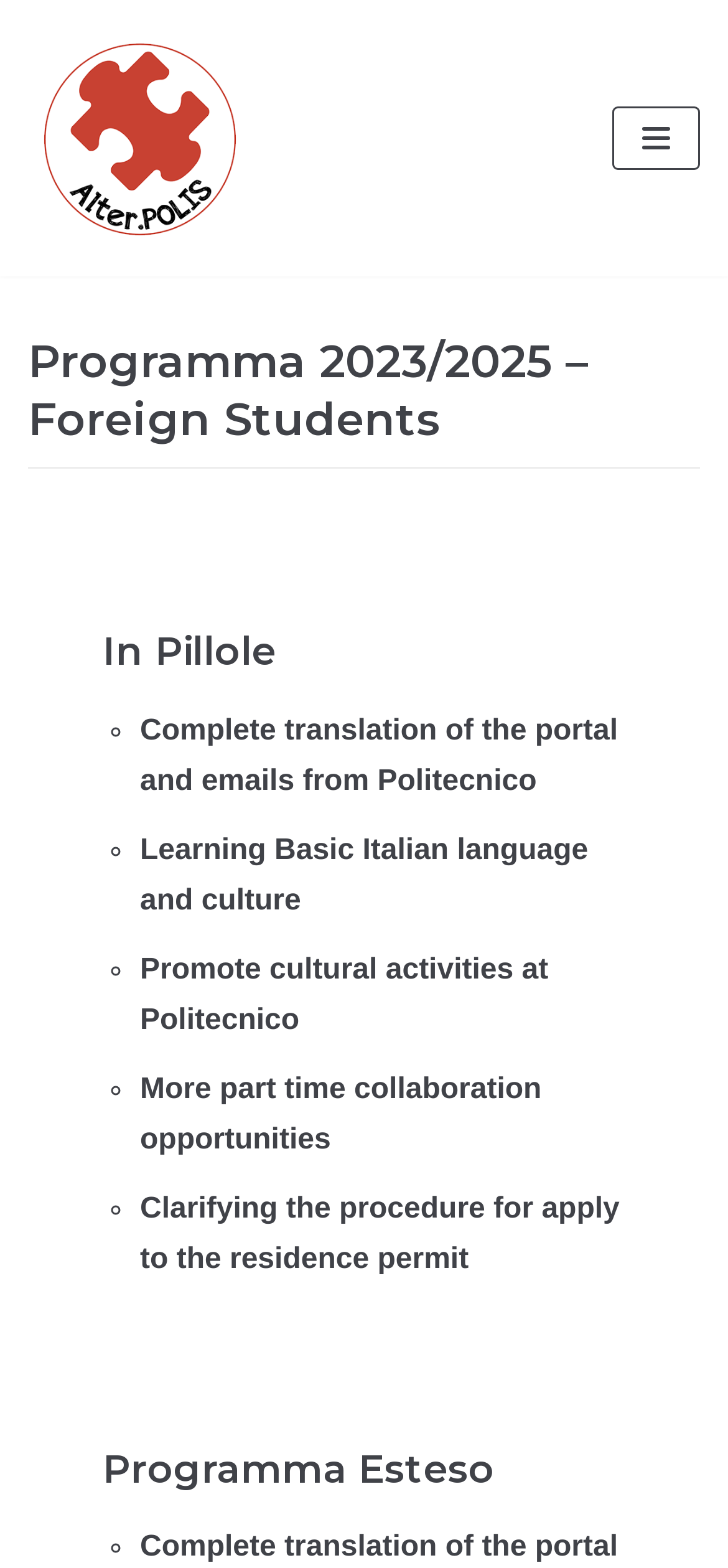Calculate the bounding box coordinates of the UI element given the description: "Vai al contenuto".

[0.0, 0.038, 0.103, 0.062]